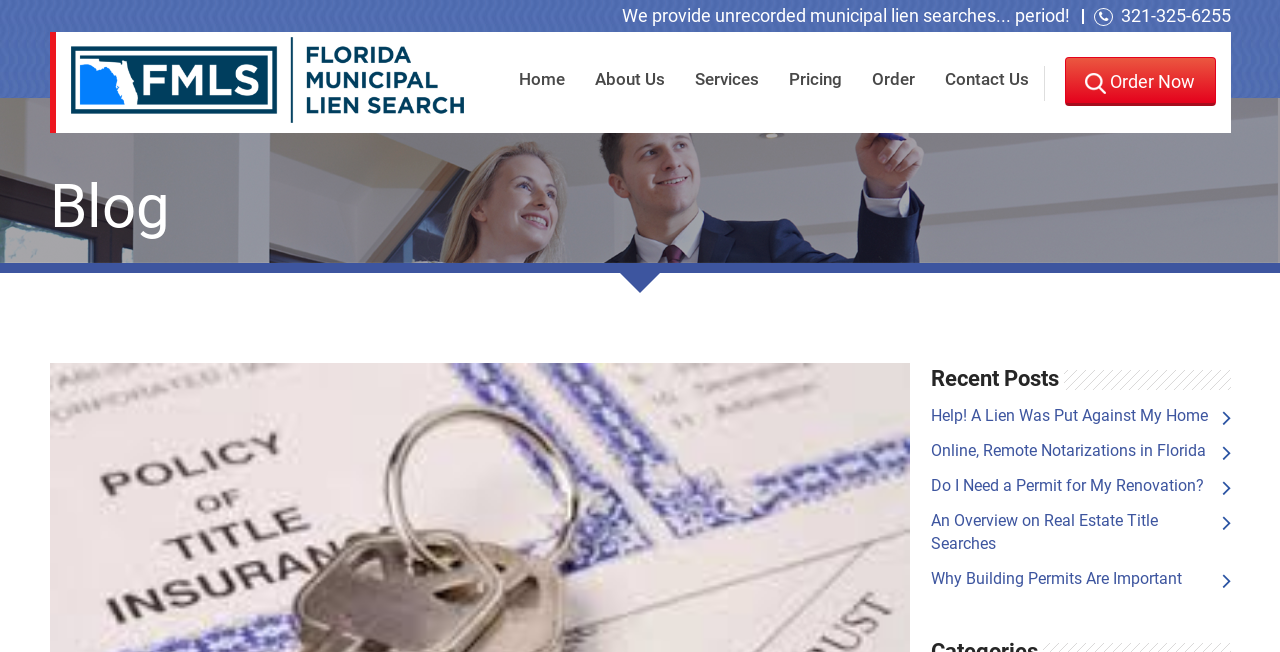Describe the webpage in detail, including text, images, and layout.

This webpage is about real estate title searches, specifically focusing on Florida municipal lien searches. At the top, there is a brief introduction stating "We provide unrecorded municipal lien searches... period!" followed by a phone number "321-325-6255" on the right side. Below this introduction, there is a logo or icon for "Florida Municipal Lien Search" with a link to the same page. 

On the top navigation bar, there are six links: "Home", "About Us", "Services", "Pricing", "Order", and "Contact Us", arranged from left to right. 

The main content area is divided into two sections. On the left, there is a heading "Blog" with a list of recent blog posts, including "Help! A Lien Was Put Against My Home", "Online, Remote Notarizations in Florida", "Do I Need a Permit for My Renovation?", "An Overview on Real Estate Title Searches", and "Why Building Permits Are Important". These links are stacked vertically, with the most recent post at the top. 

On the right side, there is a call-to-action button "Order Now" above the top navigation bar.